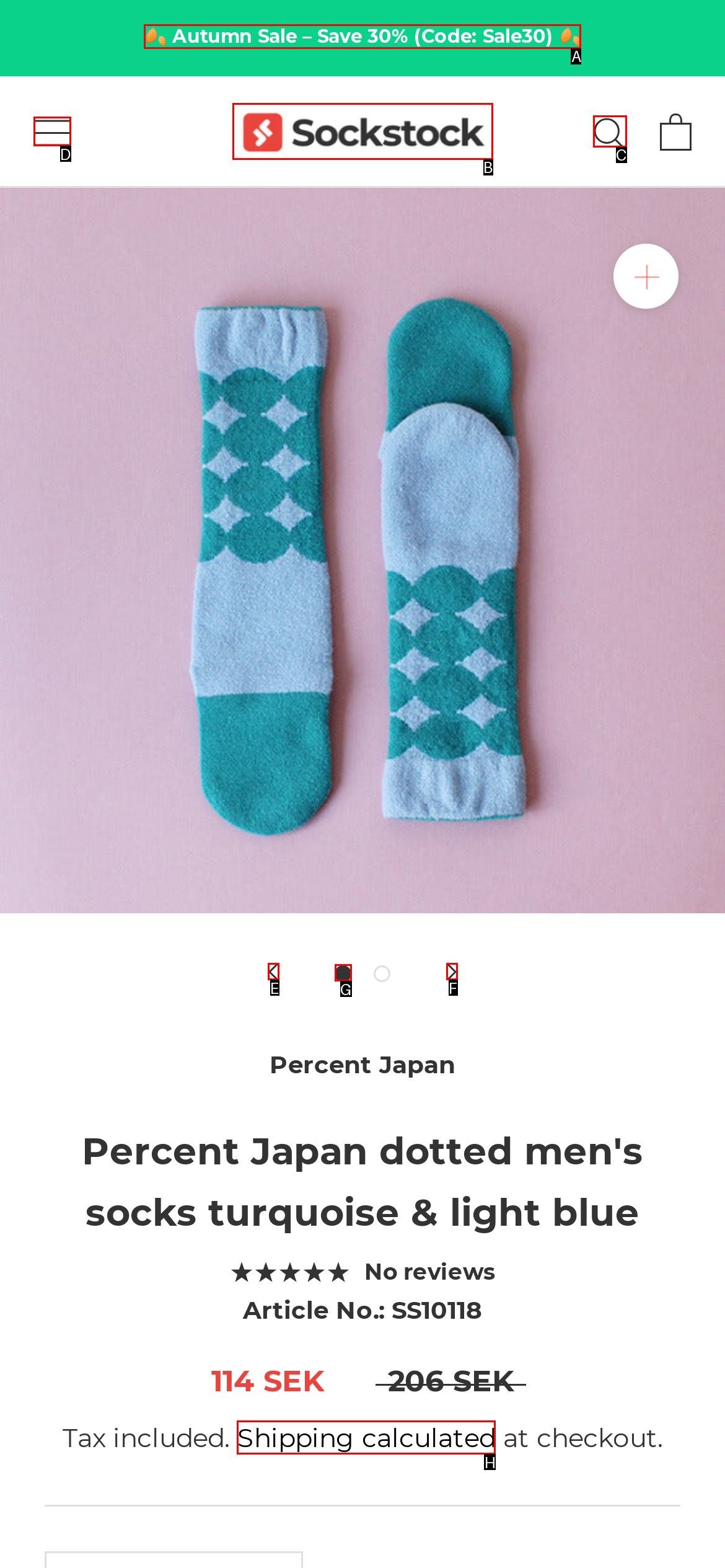Identify the HTML element that corresponds to the description: aria-label="Open navigation" Provide the letter of the correct option directly.

D